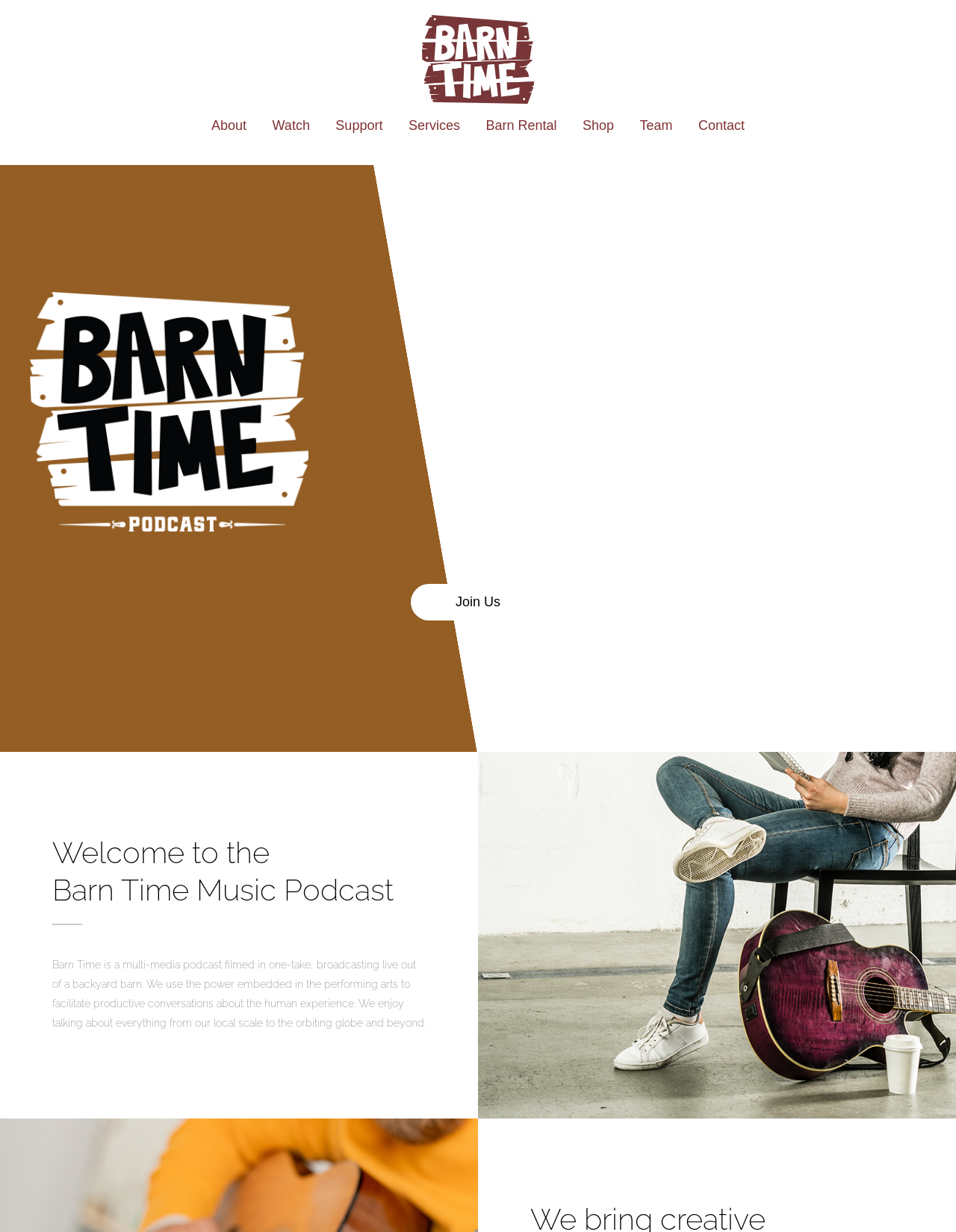Generate a comprehensive description of the webpage.

The webpage is for "Barn Time Music" and features a logo at the top center, with a smaller image of a podcast logo to the left. 

Below the logo, there are seven headings arranged horizontally, each with a corresponding link: "About", "Watch", "Support", "Services", "Barn Rental", "Shop", and "Team", followed by "Contact" at the far right. 

Further down, there is a button labeled "Join Us" positioned below the "Support" heading. 

The main content of the page starts with a heading that reads "Welcome to the" followed by another heading "Barn Time Music Podcast" on the next line. 

Below these headings, there is a paragraph of text that describes the podcast, stating that it is a multi-media podcast filmed in one-take, broadcasting live out of a backyard barn, and that it facilitates productive conversations about the human experience.